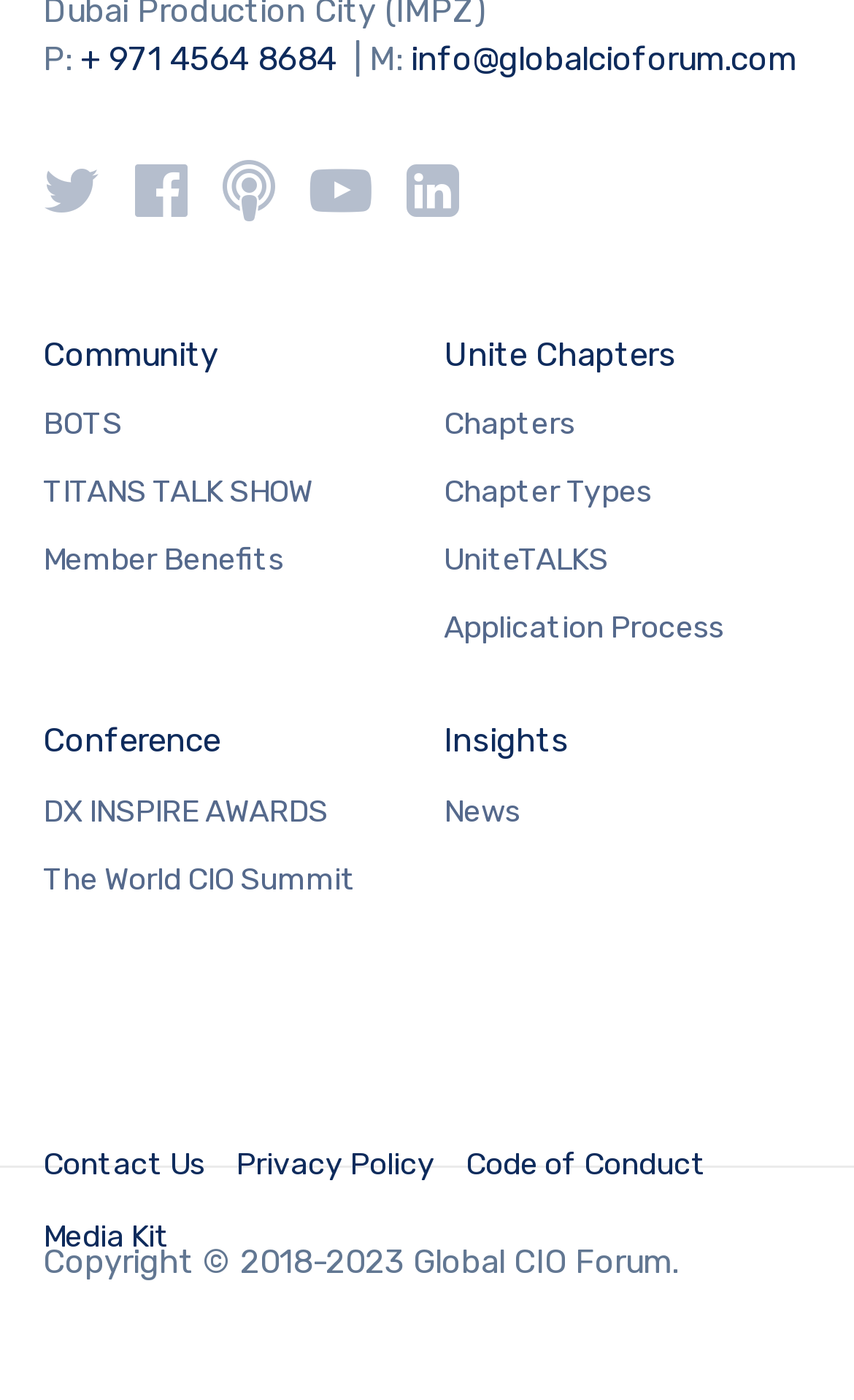Predict the bounding box coordinates of the area that should be clicked to accomplish the following instruction: "Click the phone number link". The bounding box coordinates should consist of four float numbers between 0 and 1, i.e., [left, top, right, bottom].

[0.094, 0.029, 0.394, 0.057]